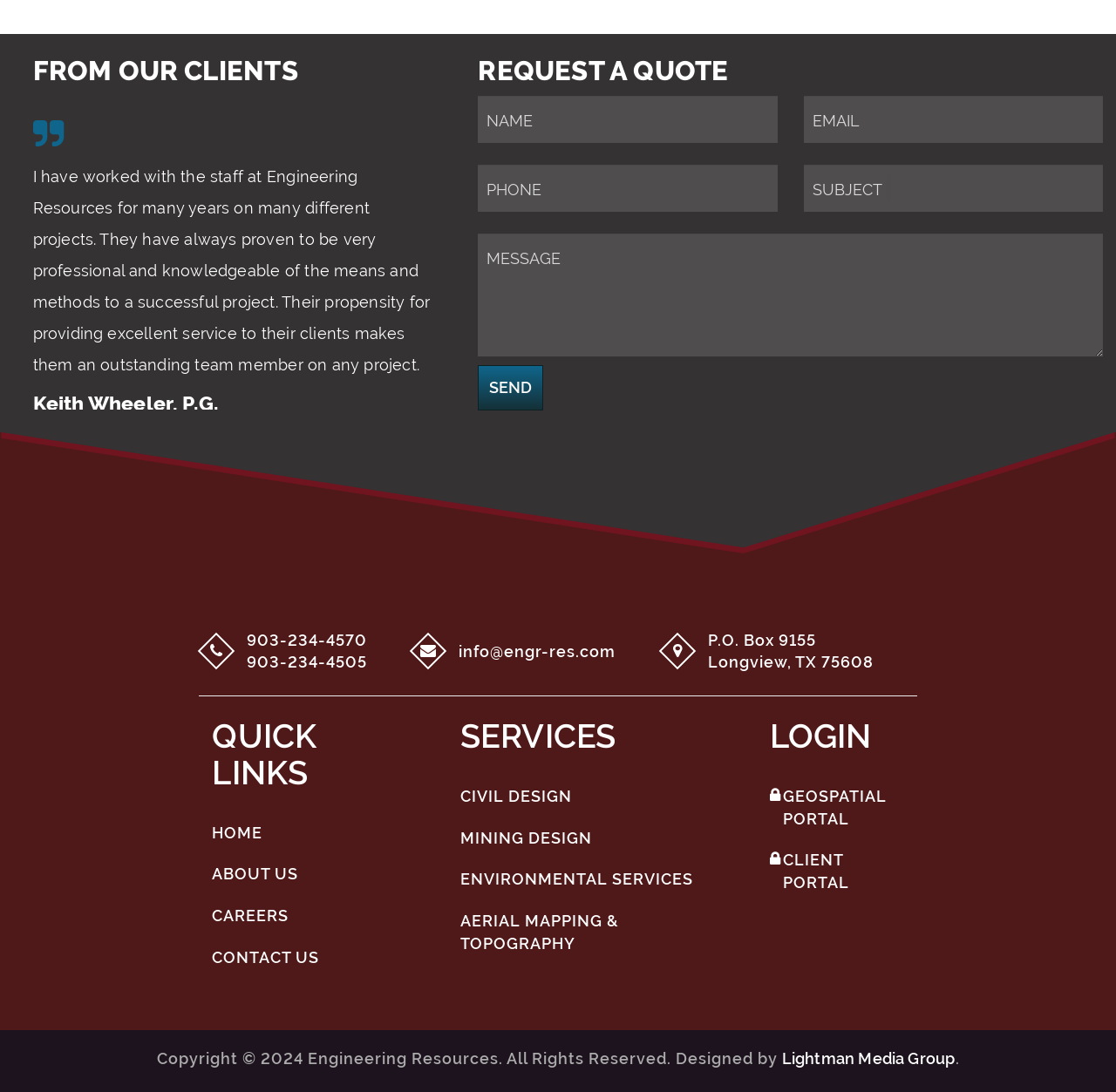What is the name of the company?
Look at the image and provide a detailed response to the question.

The company name can be found at the top of the webpage, in the section with the company's logo and contact information.